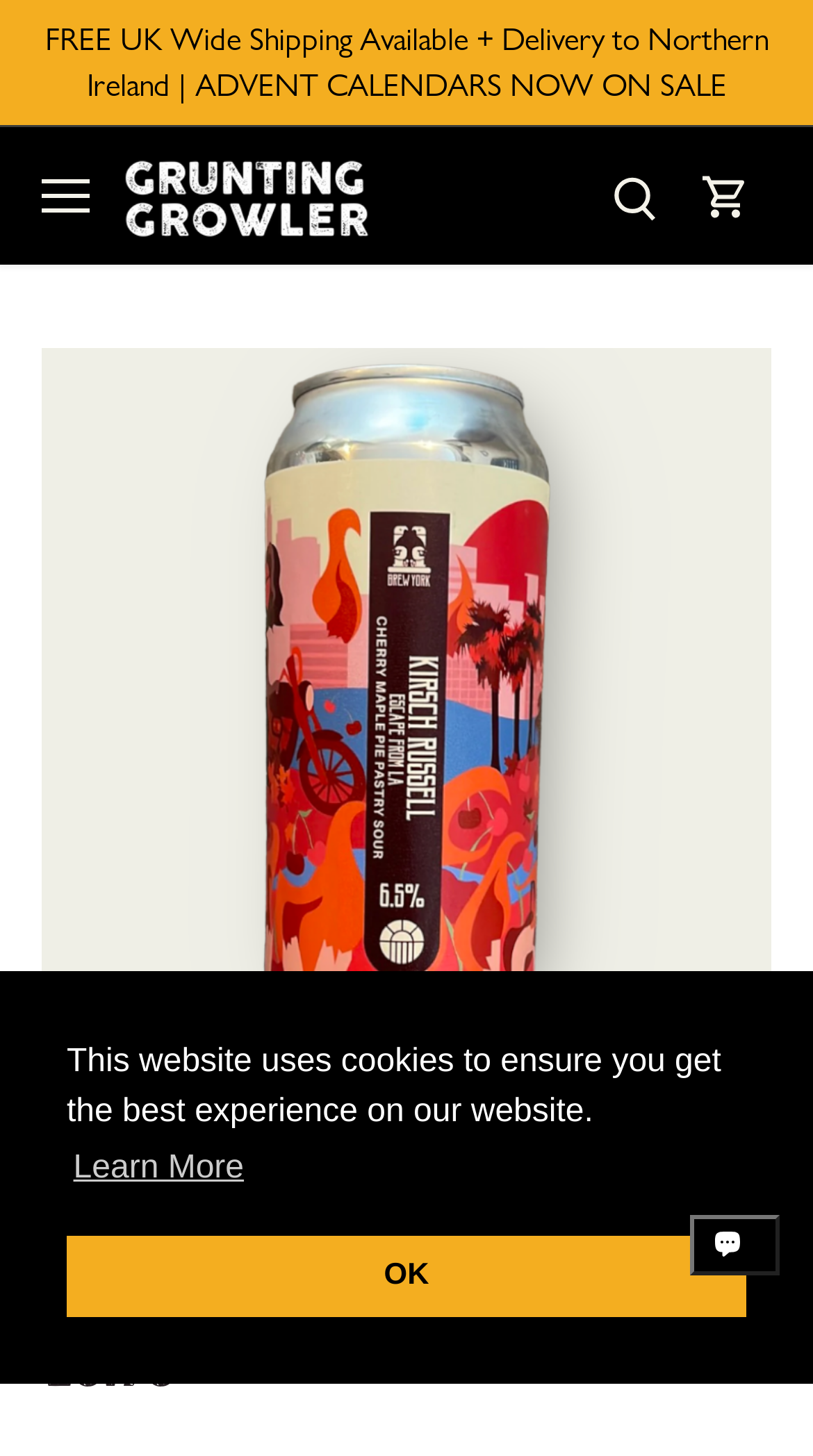Using the description: "Cached", determine the UI element's bounding box coordinates. Ensure the coordinates are in the format of four float numbers between 0 and 1, i.e., [left, top, right, bottom].

None